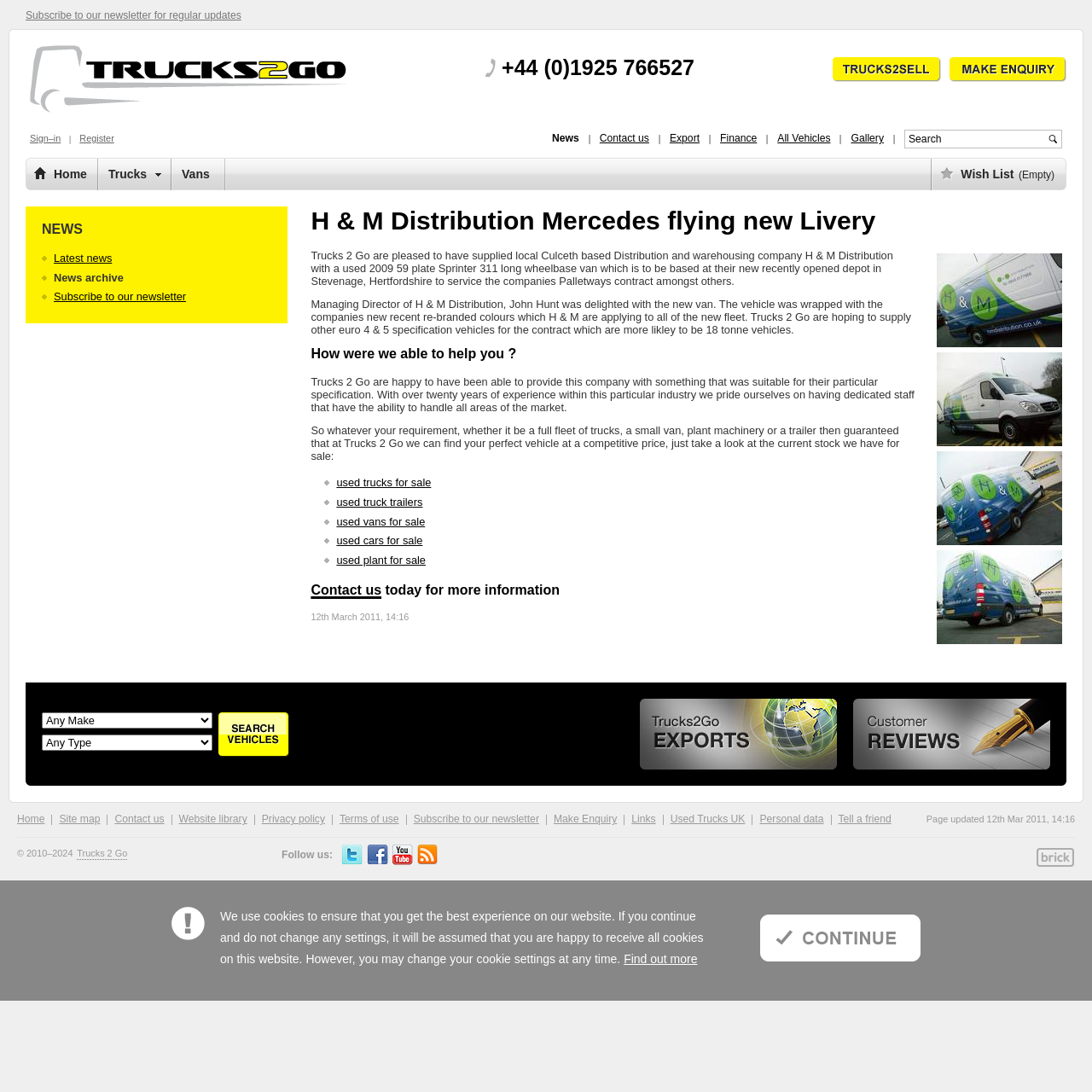Using the given description, provide the bounding box coordinates formatted as (top-left x, top-left y, bottom-right x, bottom-right y), with all values being floating point numbers between 0 and 1. Description: Contact us

[0.105, 0.745, 0.15, 0.756]